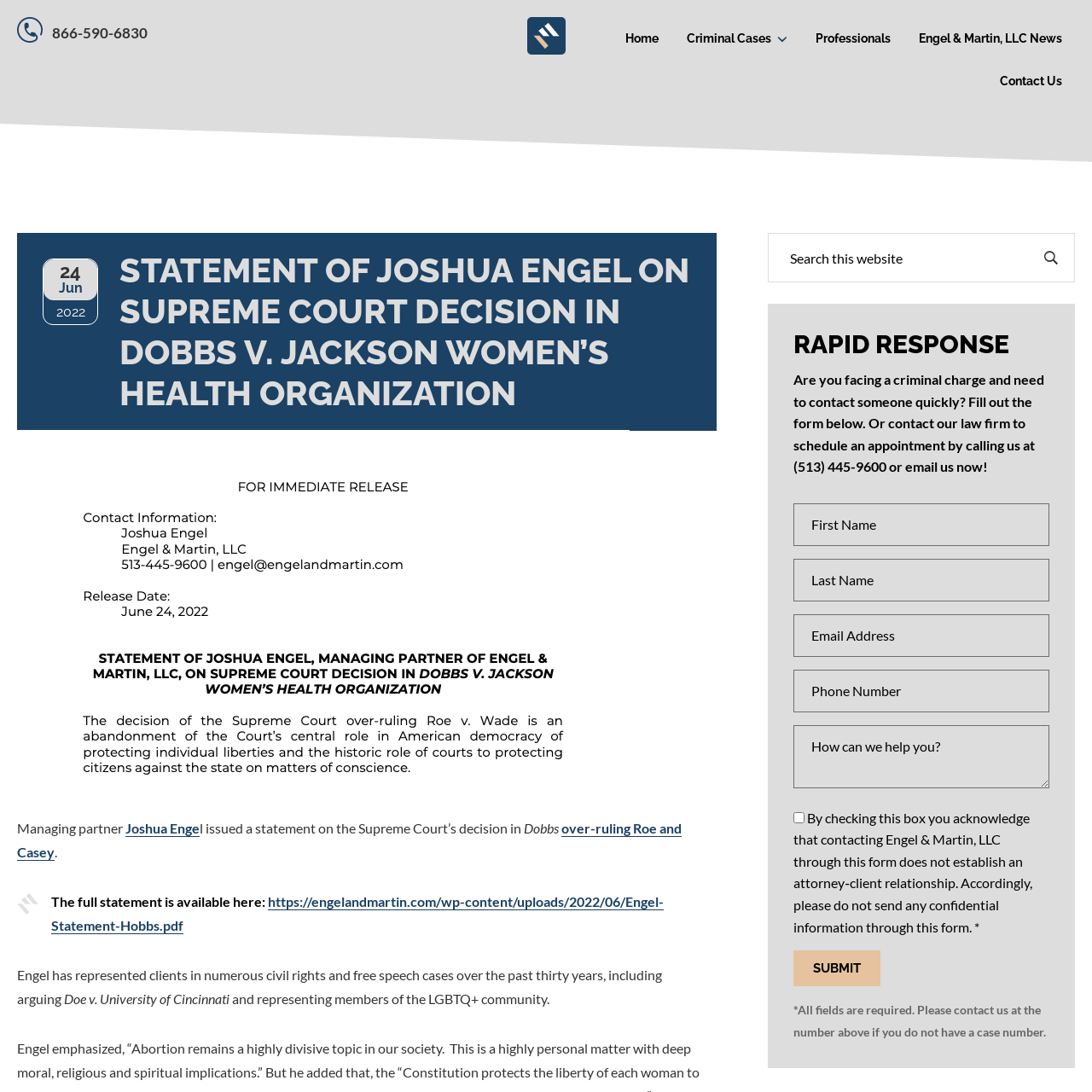Describe every aspect of the webpage in a detailed manner.

The webpage is focused on expert commentary by Joshua Engel on the pivotal Supreme Court decision in Dobbs v. Jackson. At the top, there are three "Skip to" links, allowing users to navigate to main content, primary sidebar, or footer. Below these links, the law firm's name "ENGEL & MARTIN" is displayed prominently, along with a phone number "866-590-6830".

The main navigation menu is located on the right side, with links to "Home", "Criminal Cases", "Professionals", "Engel & Martin, LLC News", and "Contact Us". 

The main content area is divided into two sections. On the left, there is a header section with a heading "STATEMENT OF JOSHUA ENGEL ON SUPREME COURT DECISION IN DOBBS V. JACKSON WOMEN’S HEALTH ORGANIZATION" and a date "24 Jun 2022". Below this, there is a statement from Joshua Engel, managing partner, discussing the Supreme Court's decision in Dobbs v. Jackson, which overruled Roe and Casey. The full statement is available as a downloadable PDF.

On the right side, there is a primary sidebar with a search box, a "RAPID RESPONSE" section, and a contact form. The "RAPID RESPONSE" section provides a phone number and an email address for users to contact the law firm quickly. The contact form has several text boxes and a checkbox, allowing users to fill out their information and submit it.

Overall, the webpage is focused on providing expert commentary on the Supreme Court decision and offering a way for users to contact the law firm for assistance.